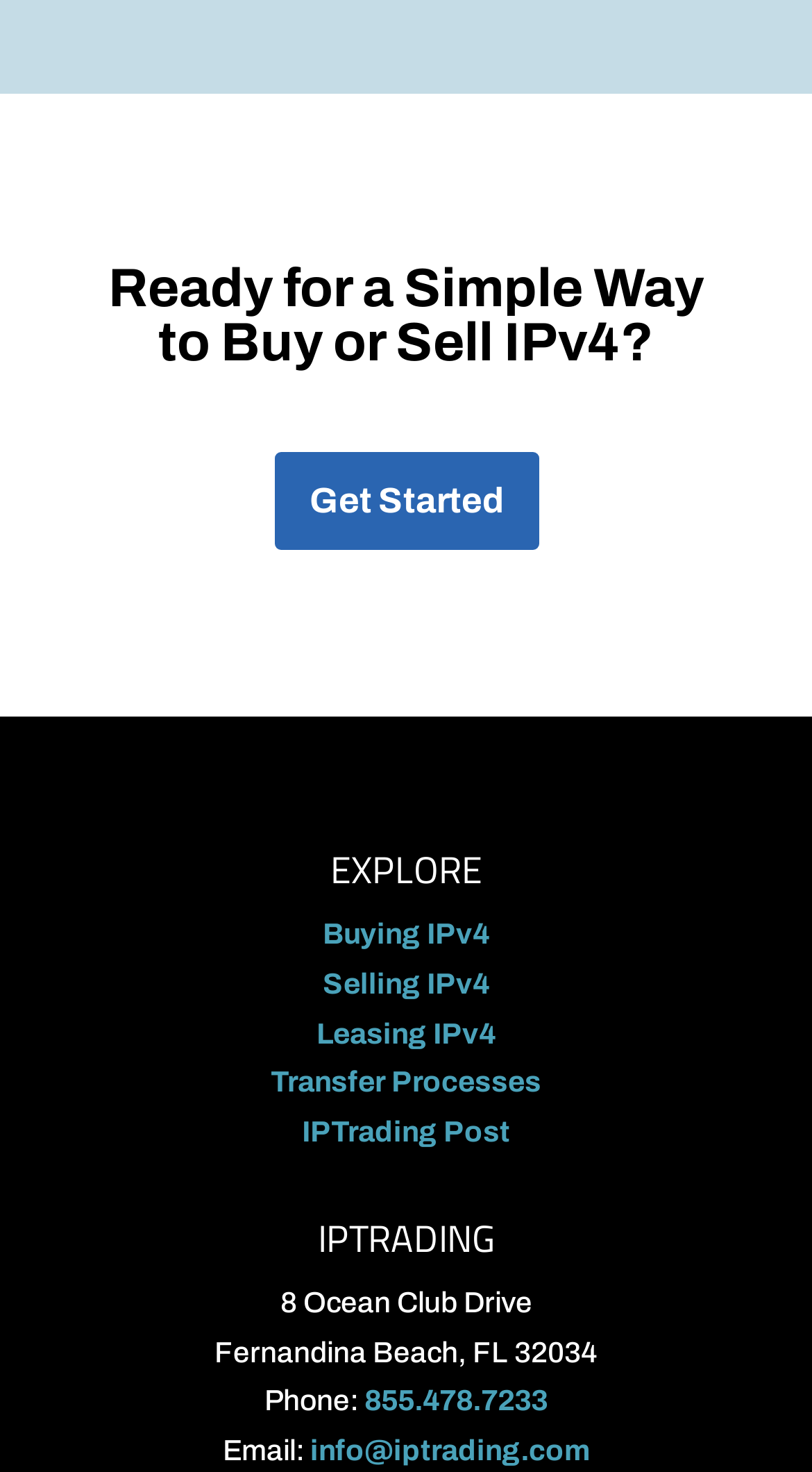Please determine the bounding box coordinates for the element with the description: "info@iptrading.com".

[0.382, 0.975, 0.726, 0.997]